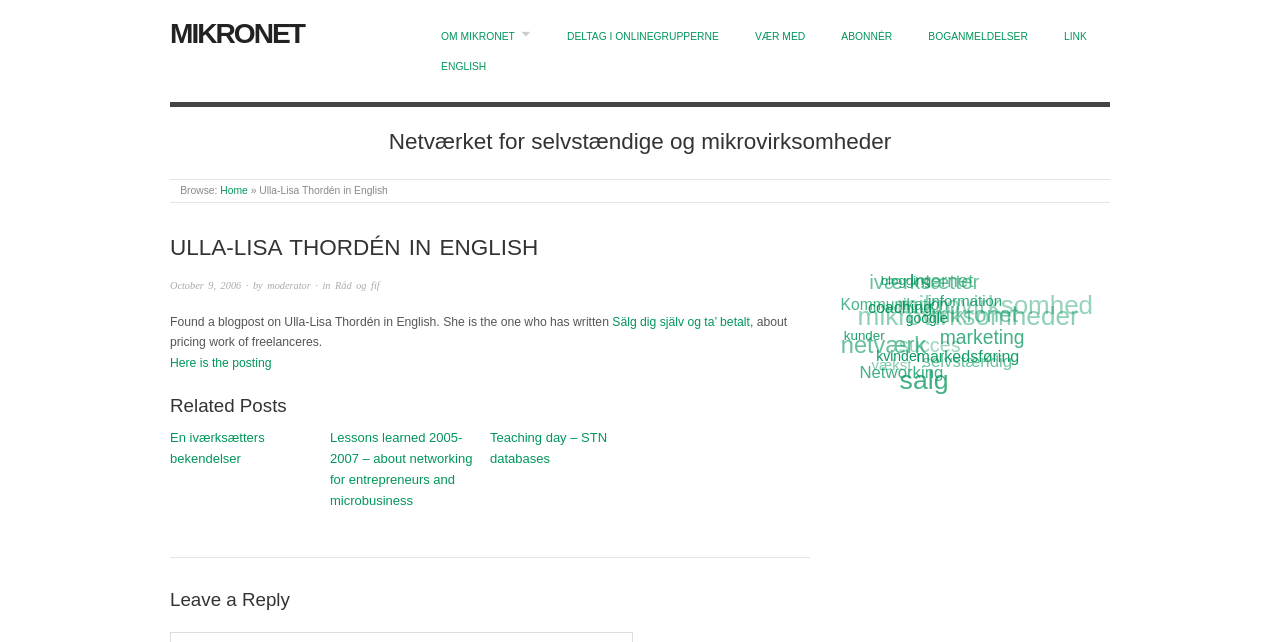Please identify and generate the text content of the webpage's main heading.

ULLA-LISA THORDÉN IN ENGLISH